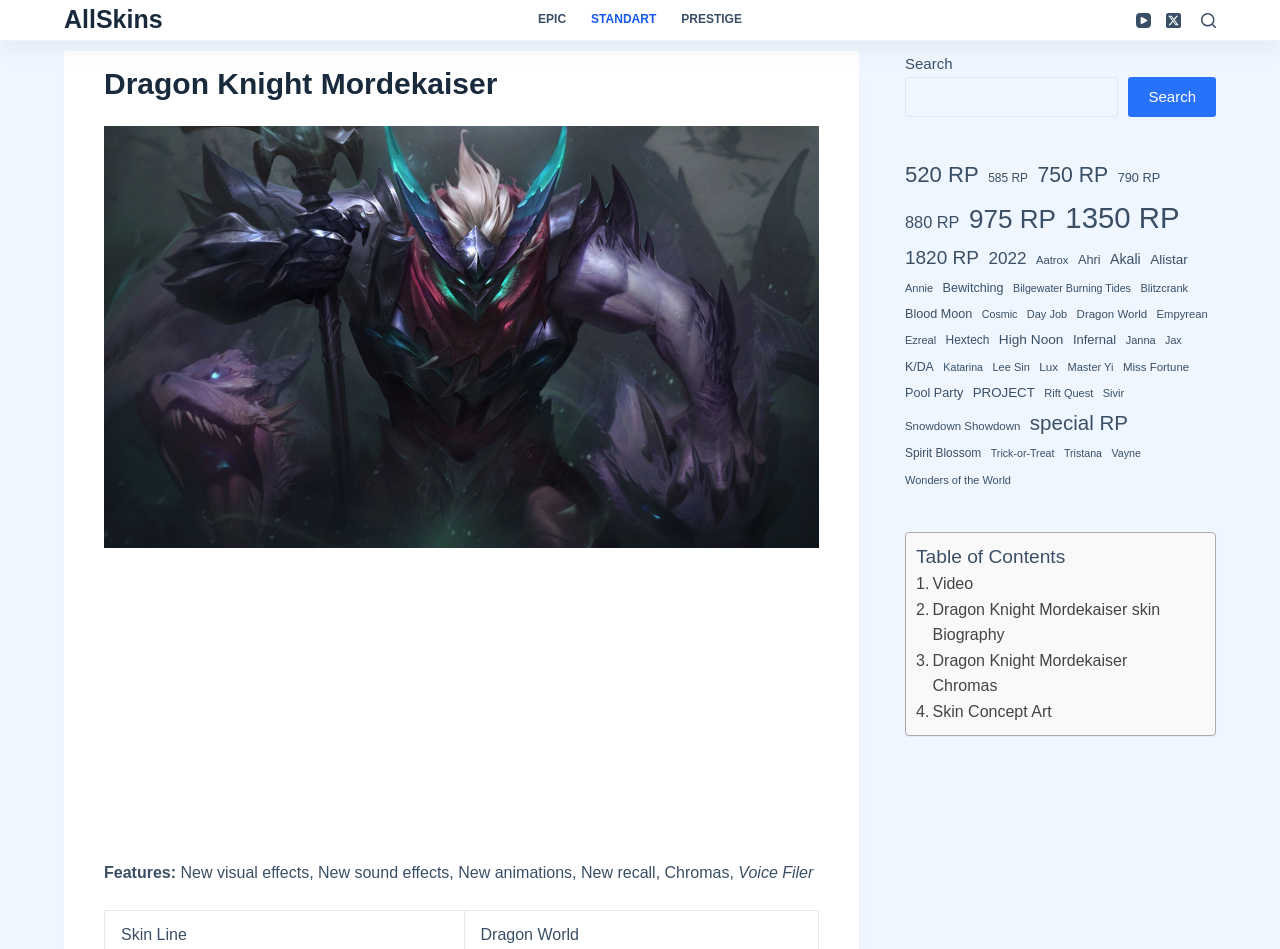Kindly determine the bounding box coordinates for the clickable area to achieve the given instruction: "Check the price of 520 RP skin".

[0.707, 0.166, 0.765, 0.204]